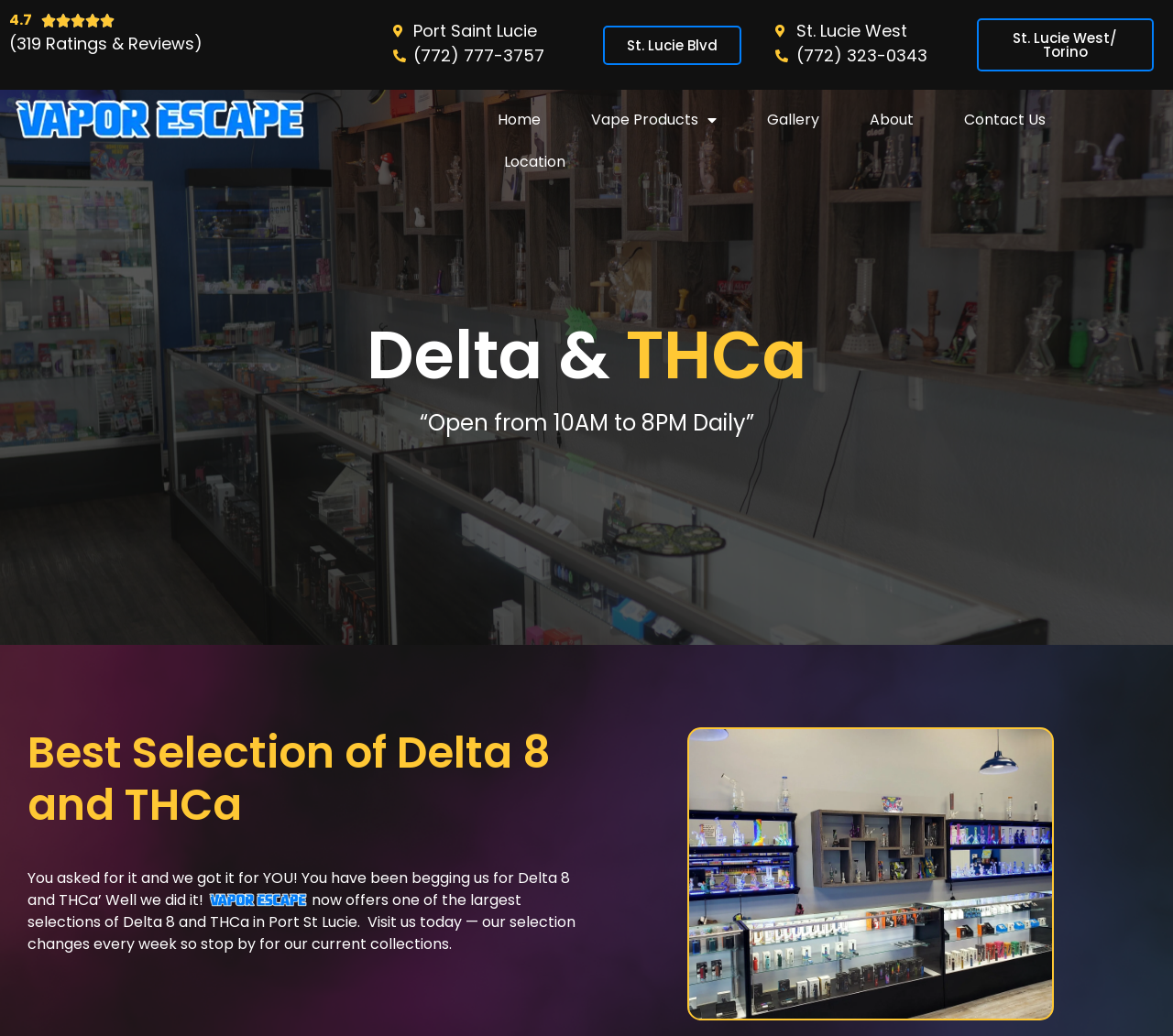Please mark the bounding box coordinates of the area that should be clicked to carry out the instruction: "Get the phone number".

[0.335, 0.042, 0.486, 0.065]